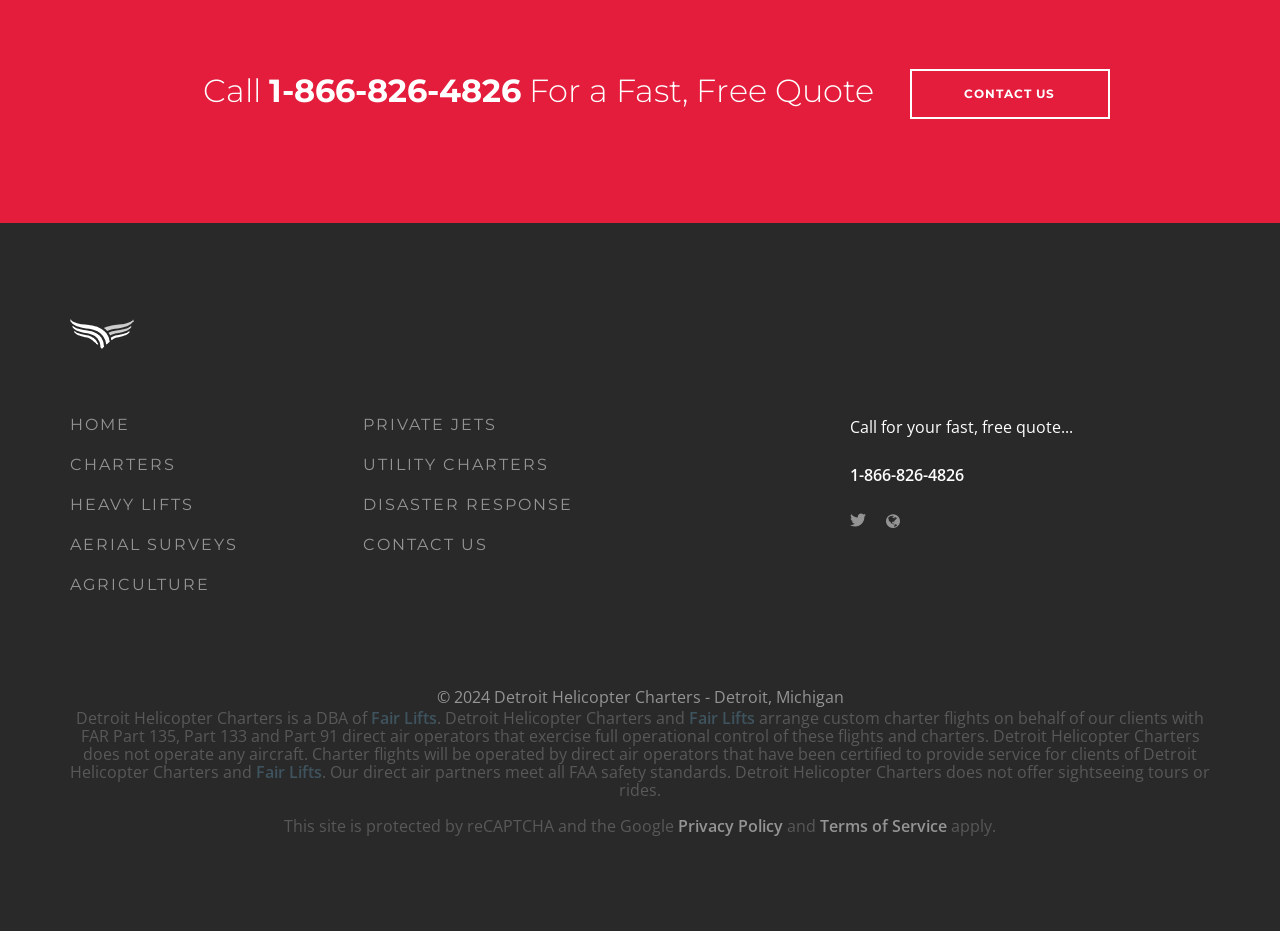Locate the bounding box coordinates of the segment that needs to be clicked to meet this instruction: "Click the 'CONTACT US' link".

[0.711, 0.074, 0.867, 0.128]